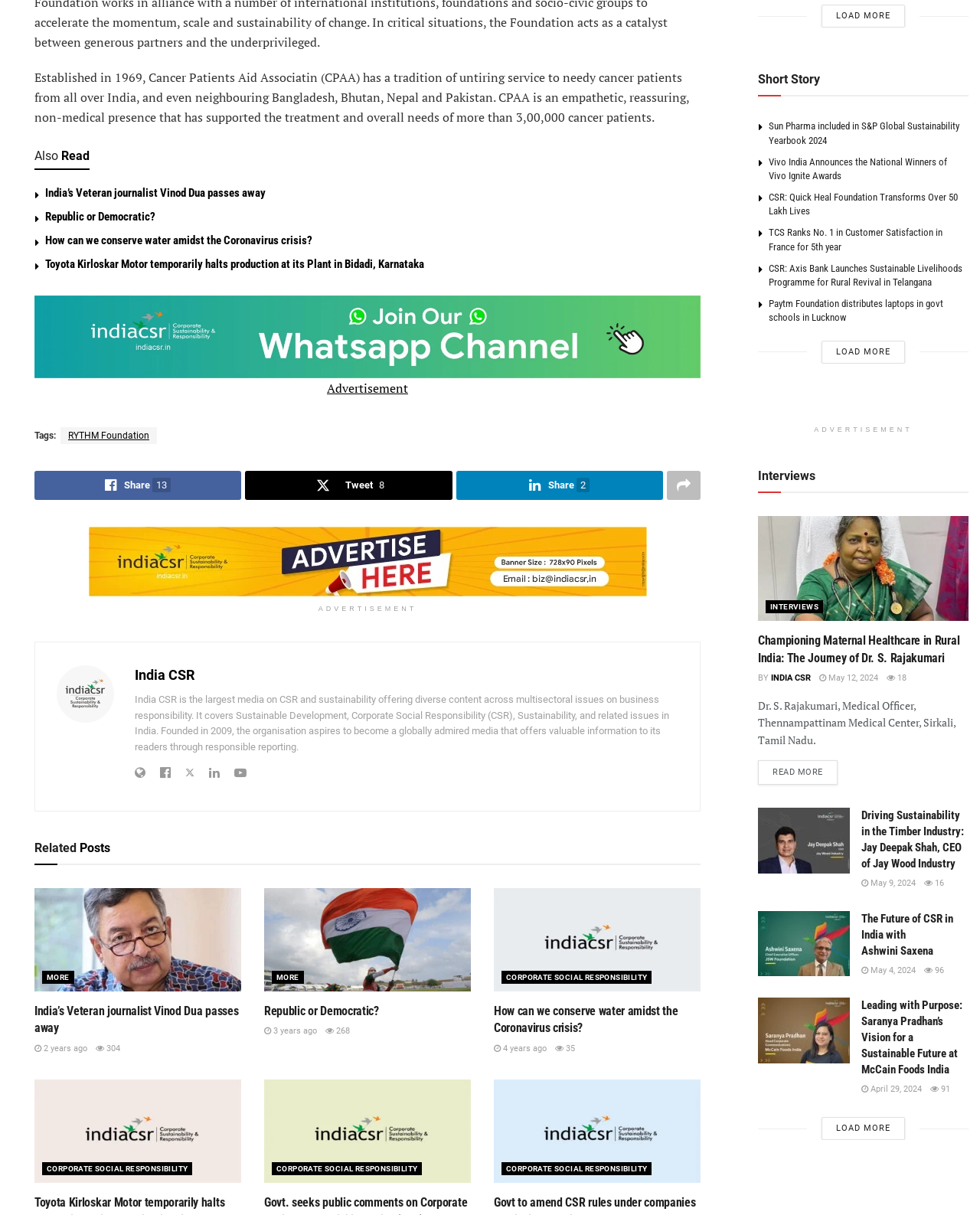Predict the bounding box of the UI element based on this description: "parent_node: ADVERTISEMENT".

[0.773, 0.331, 0.988, 0.344]